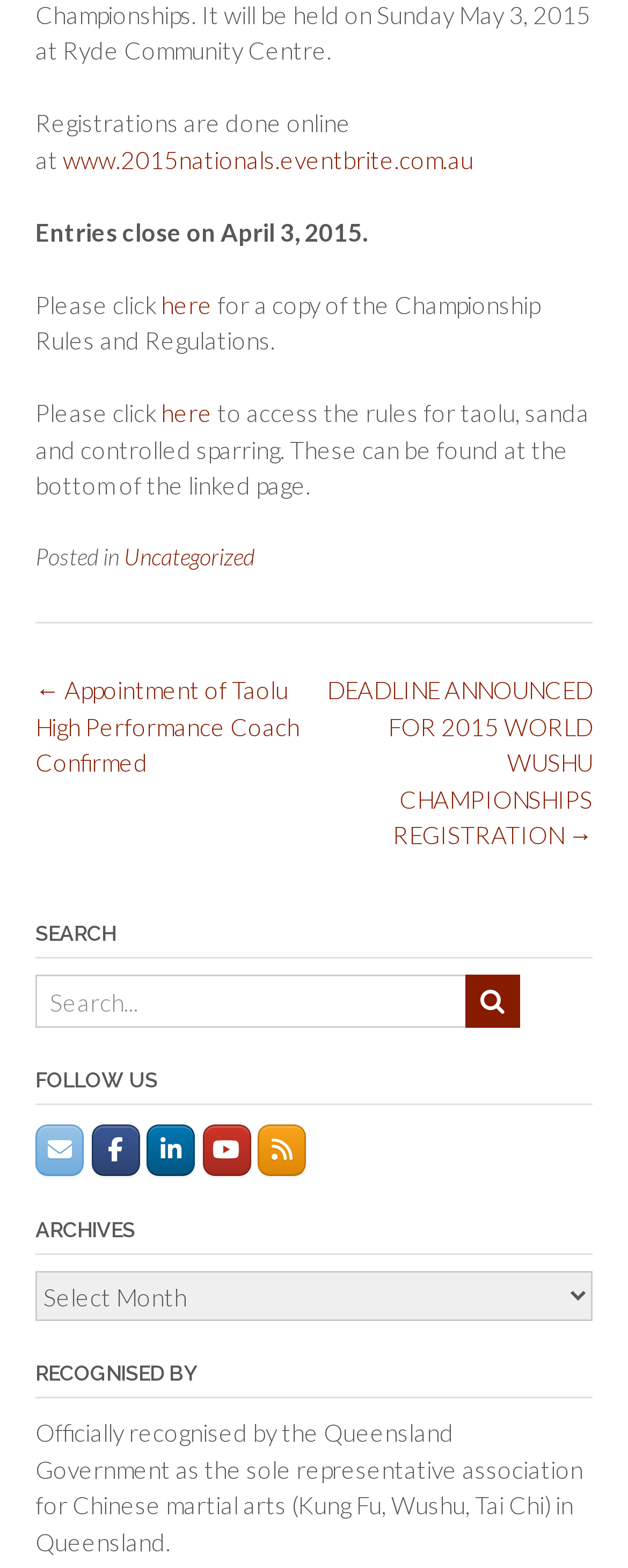Bounding box coordinates are specified in the format (top-left x, top-left y, bottom-right x, bottom-right y). All values are floating point numbers bounded between 0 and 1. Please provide the bounding box coordinate of the region this sentence describes: www.2015nationals.eventbrite.com.au

[0.1, 0.092, 0.754, 0.111]